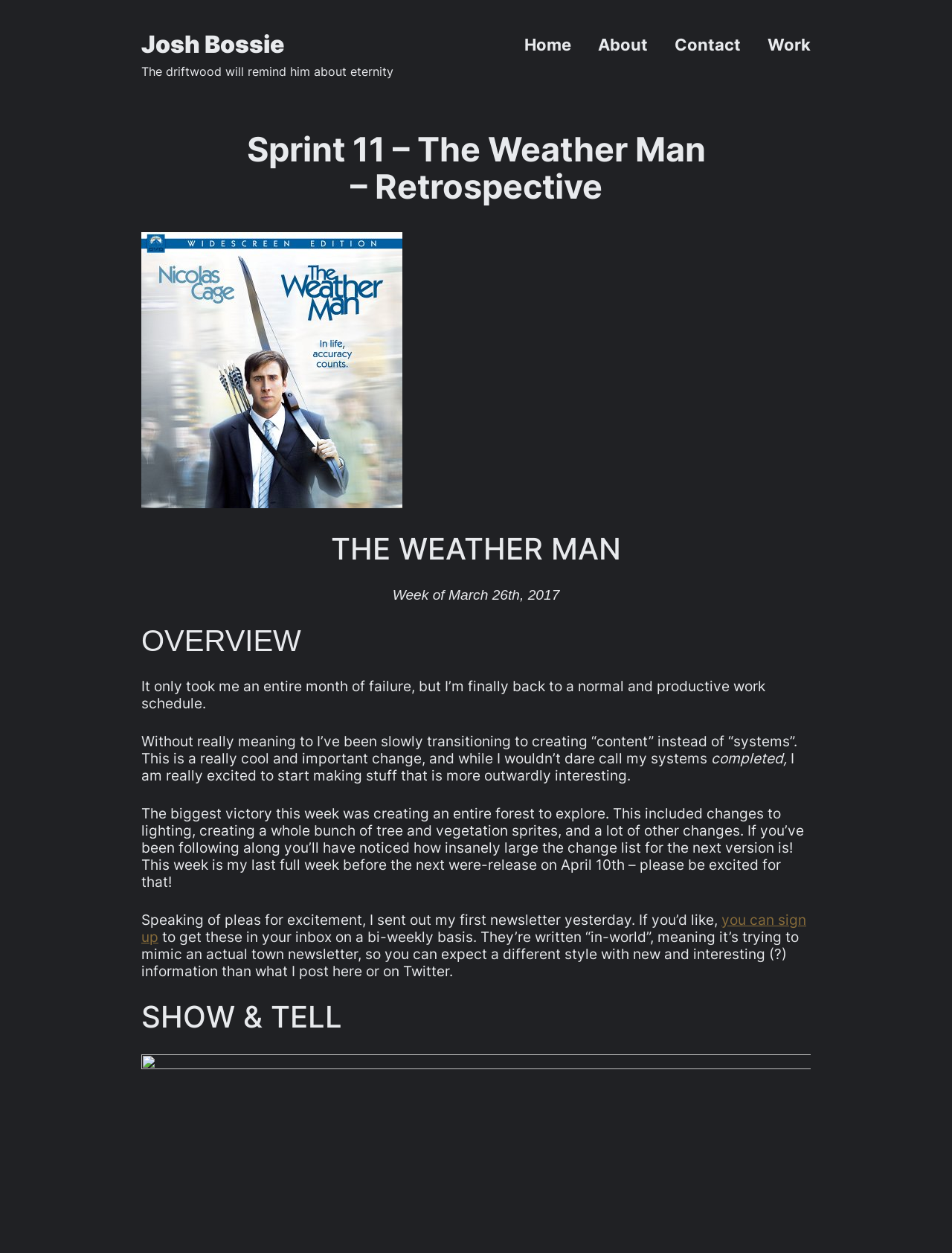Give an extensive and precise description of the webpage.

This webpage is a blog post titled "Sprint 11 – The Weather Man – Retrospective" by Josh Bossie. At the top left, there is a link to the author's name, "Josh Bossie". To the right of the author's name, there is a navigation header with four links: "Home", "About", "Contact", and "Work".

Below the navigation header, there is a quote "The driftwood will remind him about eternity". The main content of the blog post is divided into sections, each with a heading. The first section is titled "Sprint 11 – The Weather Man – Retrospective", followed by a subheading "THE WEATHER MAN". 

The next section is titled "OVERVIEW", which discusses the author's transition from creating systems to creating content. This section consists of four paragraphs of text, describing the author's progress and goals. 

Below the "OVERVIEW" section, there is a section titled "SHOW & TELL", which appears to be a summary of the author's accomplishments, including creating a forest to explore and sending out a newsletter. There is a link to sign up for the newsletter within this section.